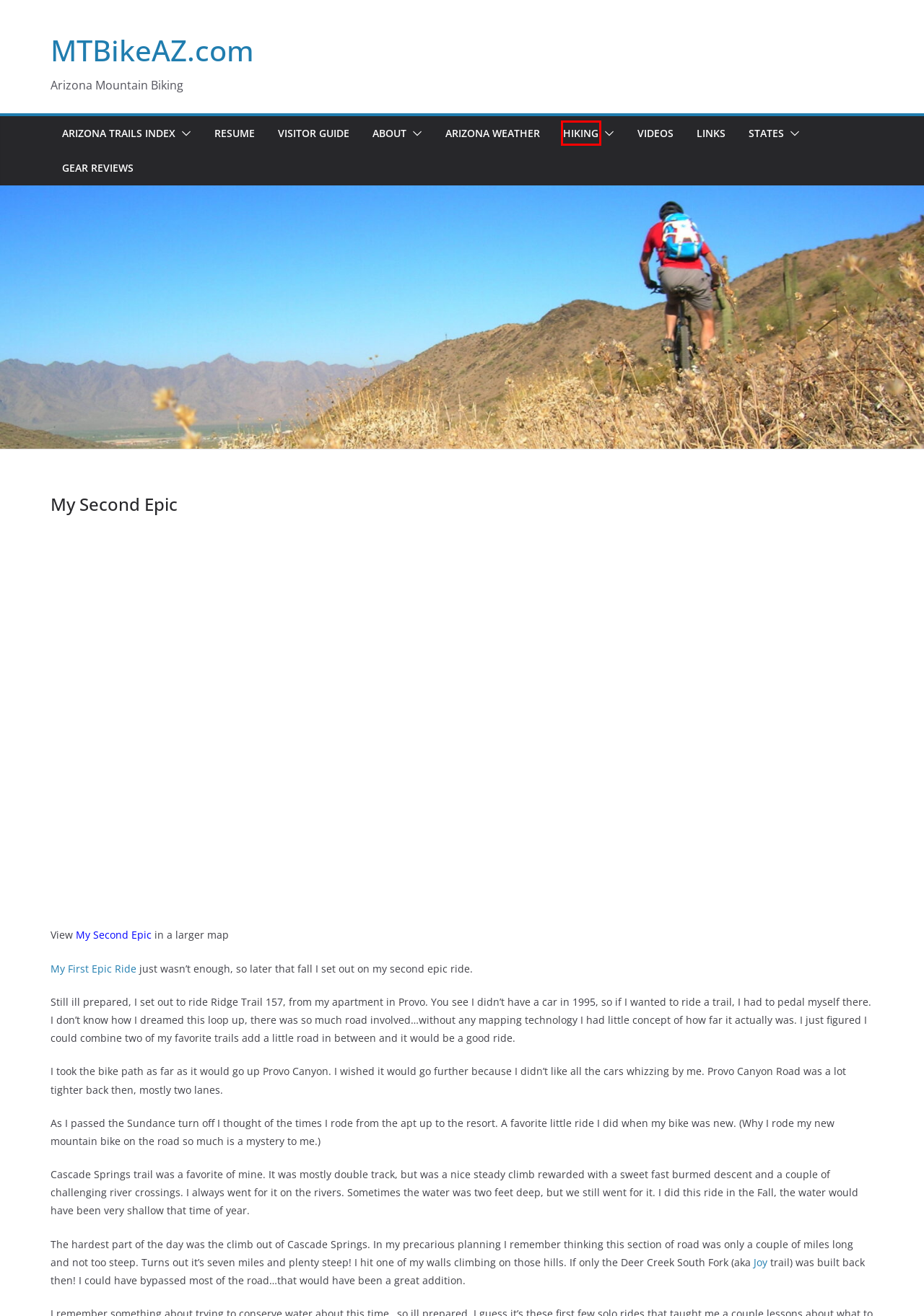You are provided with a screenshot of a webpage highlighting a UI element with a red bounding box. Choose the most suitable webpage description that matches the new page after clicking the element in the bounding box. Here are the candidates:
A. MTBikeAZ.com | Arizona Mountain Biking
B. Hiking – MTBikeAZ.com
C. Arizona Trails Index – MTBikeAZ.com
D. Resume – MTBikeAZ.com
E. Links – MTBikeAZ.com
F. About – MTBikeAZ.com
G. Visitor Guide – MTBikeAZ.com
H. Arizona Weather – MTBikeAZ.com

B